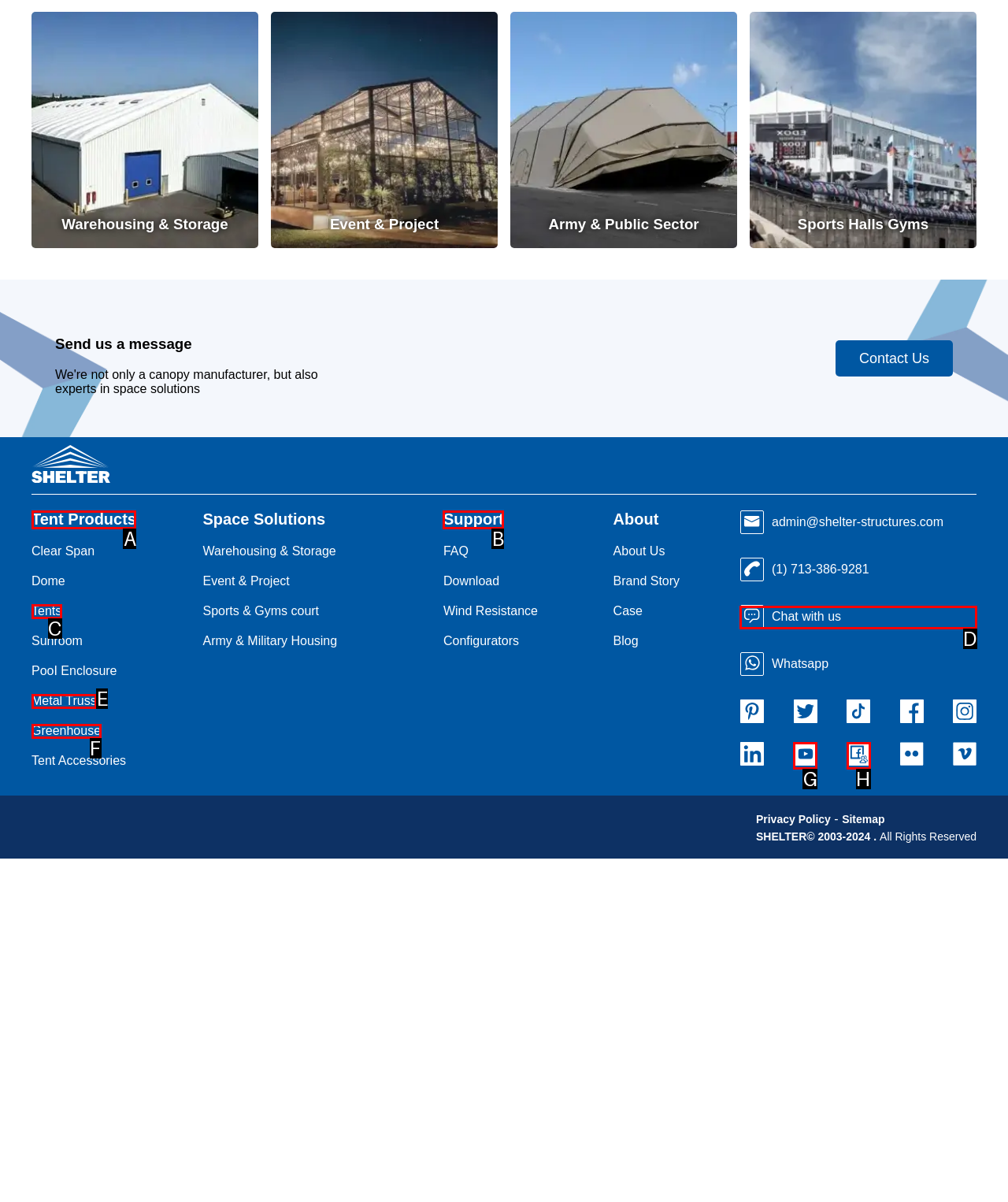Provide the letter of the HTML element that you need to click on to perform the task: Chat with us.
Answer with the letter corresponding to the correct option.

D